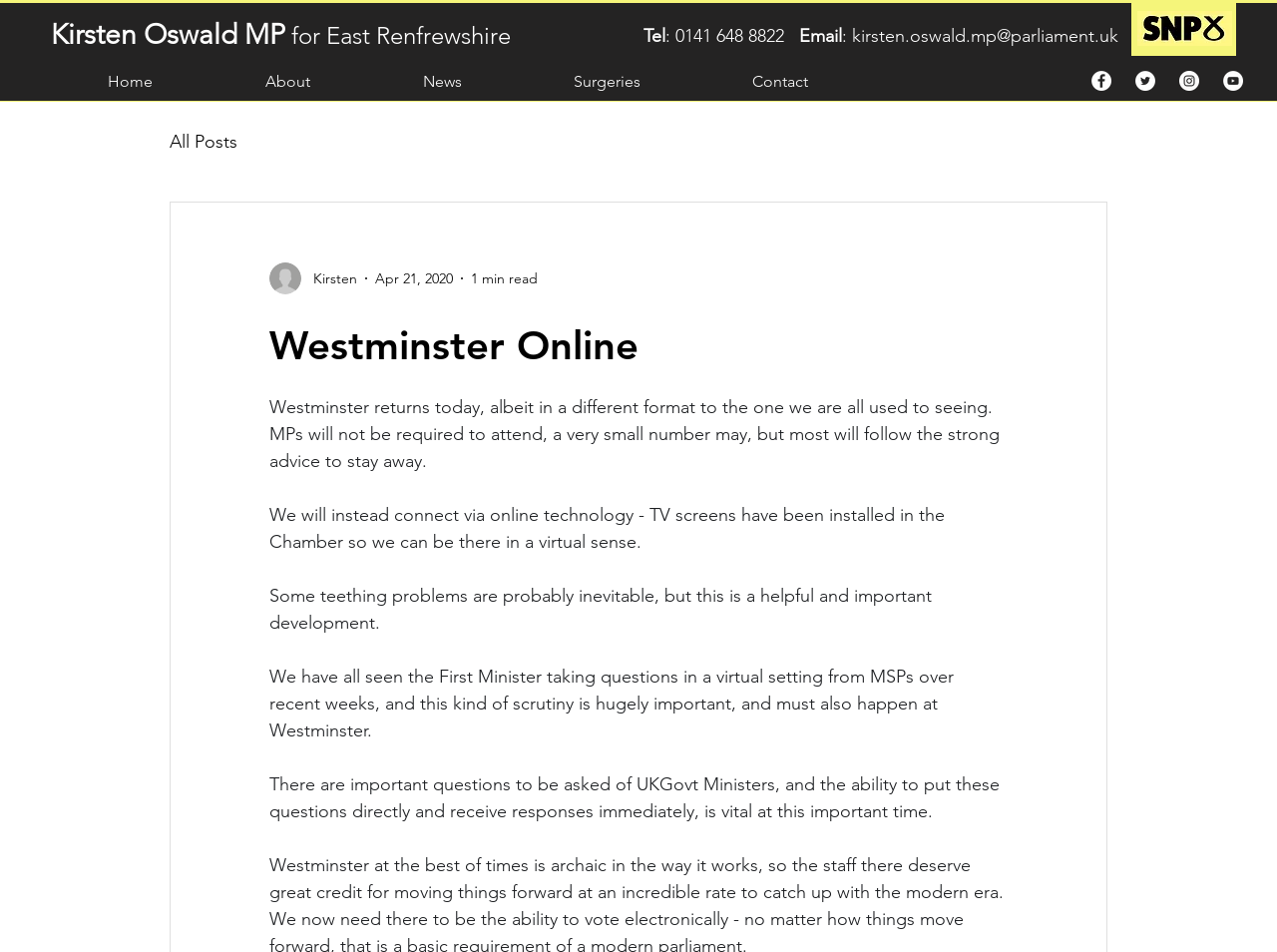Can you find the bounding box coordinates of the area I should click to execute the following instruction: "Read the latest blog post"?

[0.211, 0.338, 0.789, 0.388]